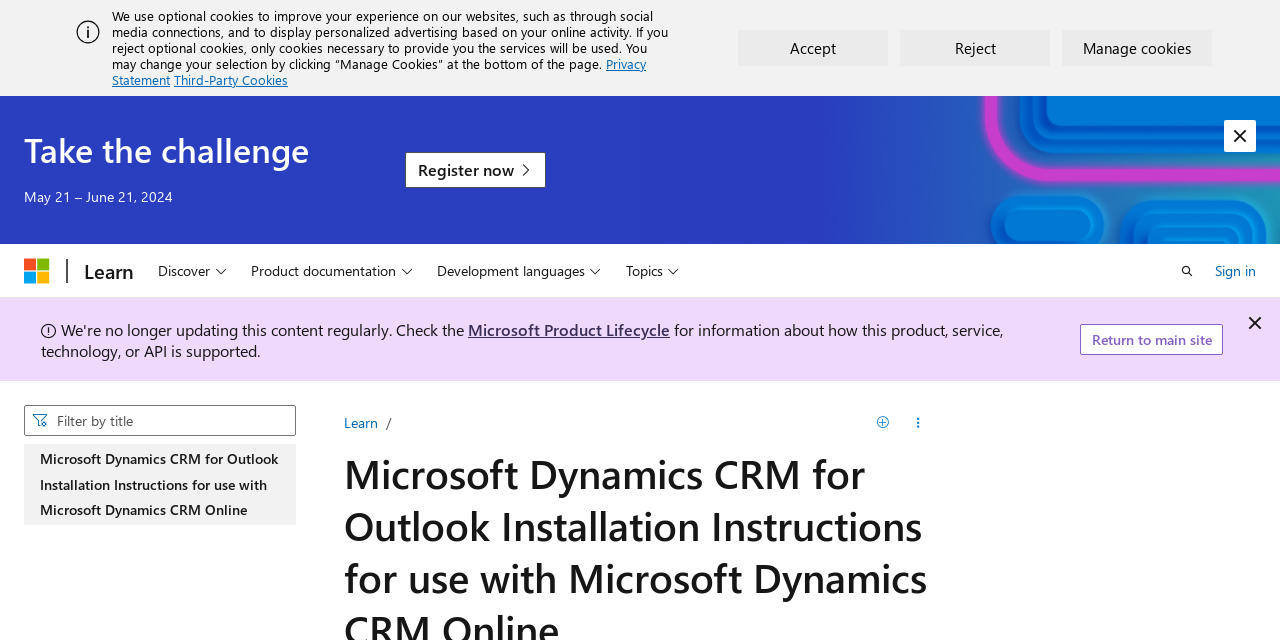What is the 'Microsoft Dynamics CRM for Outlook Installation Instructions' about?
Analyze the image and provide a thorough answer to the question.

The webpage appears to be providing instructions for installing Microsoft Dynamics CRM for Outlook, which is a software application. The instructions are likely intended for users who want to use this application with Microsoft Dynamics CRM Online.